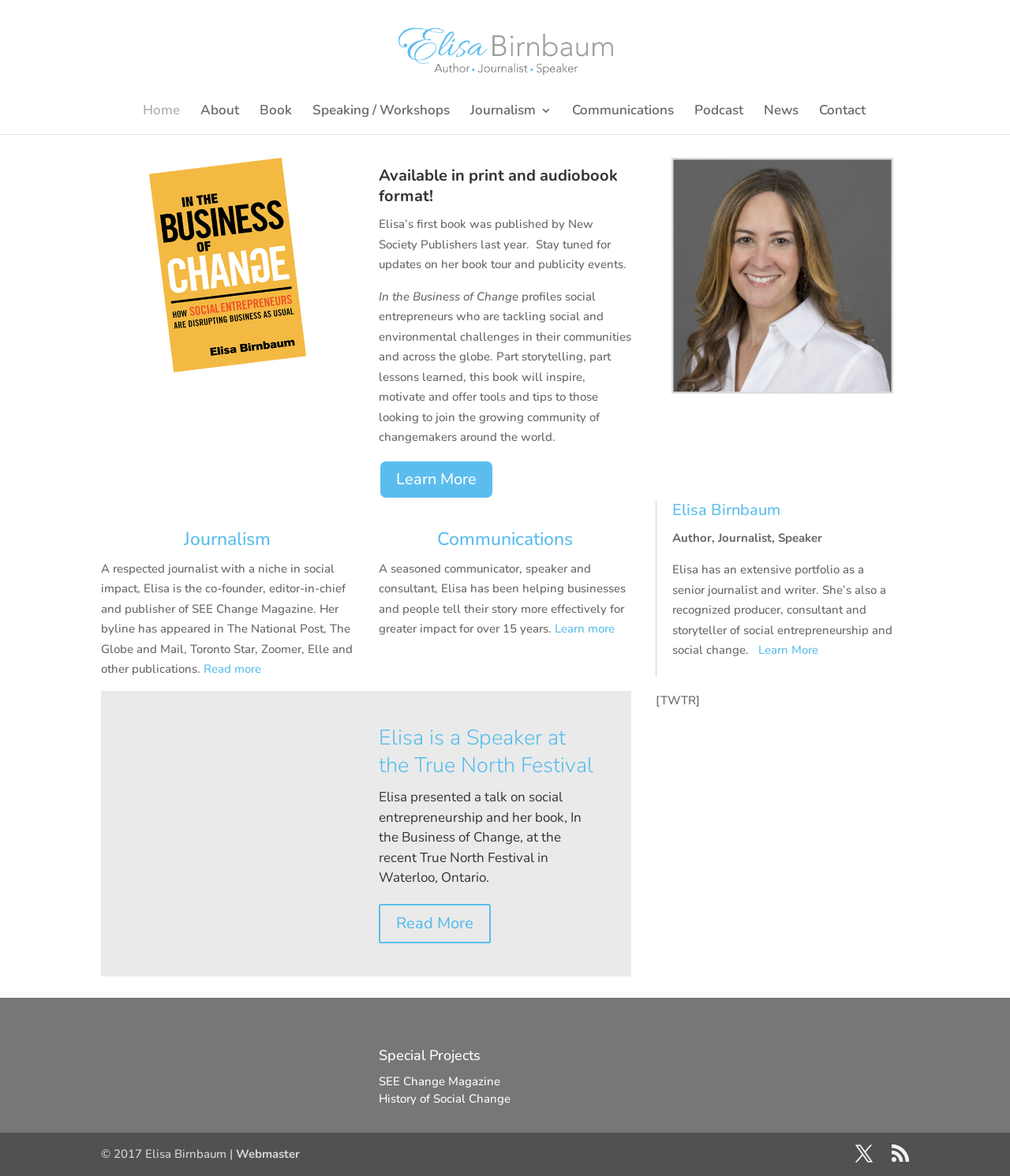Identify the bounding box coordinates necessary to click and complete the given instruction: "Click the 'HOME' link".

None